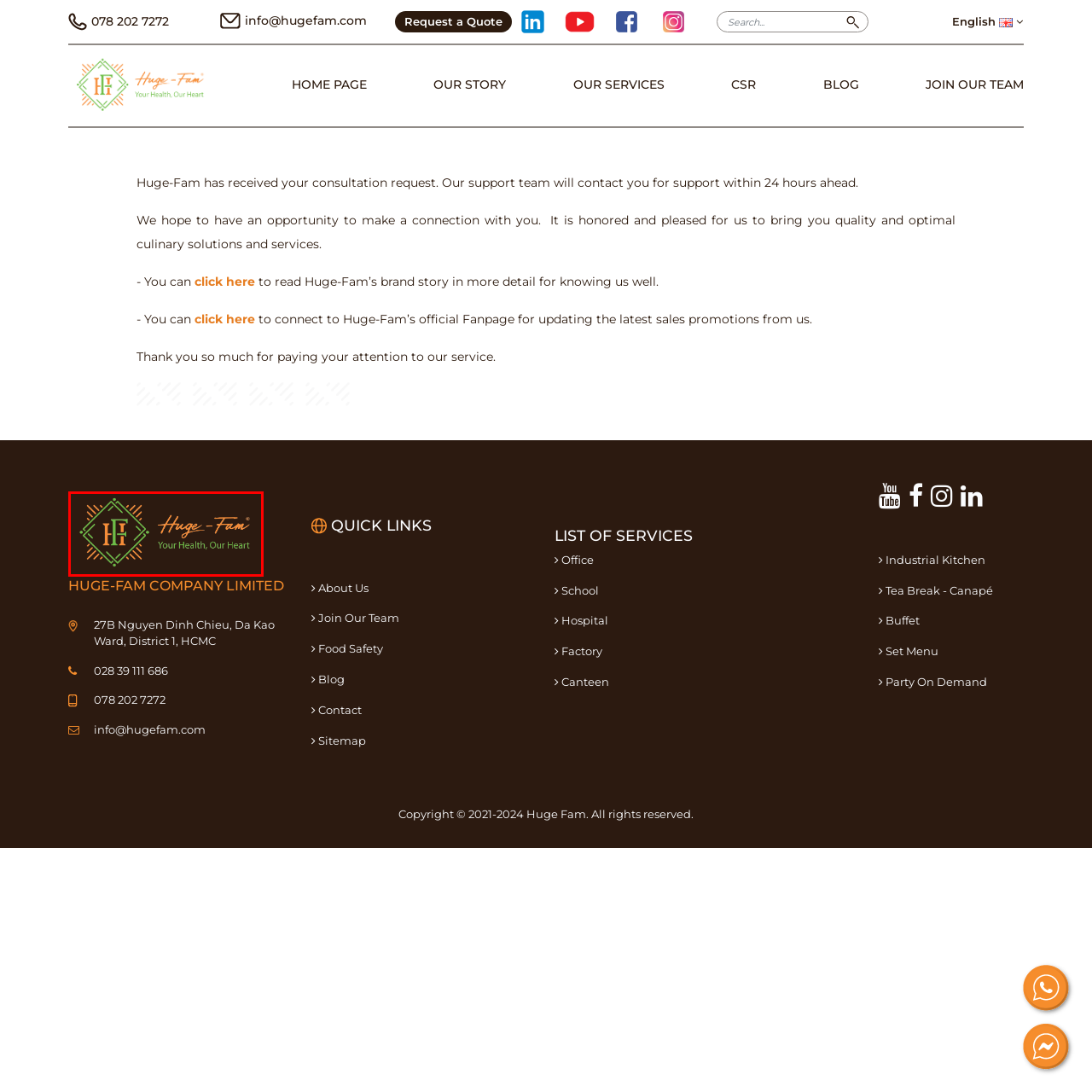Create a detailed description of the image enclosed by the red bounding box.

The image features the logo of Huge-Fam, a company dedicated to providing culinary solutions with a focus on health and well-being. The logo is designed with a vibrant color palette, showcasing the initials "HF" in an elegant style at the center. Surrounding the initials is a decorative geometric motif that adds a modern touch. Below the logo, the tagline "Your Health, Our Heart" emphasizes the company's commitment to quality and customer care, highlighting their mission to deliver health-conscious dining experiences. The background is a rich, dark hue that enhances the logo's visibility and appeal.